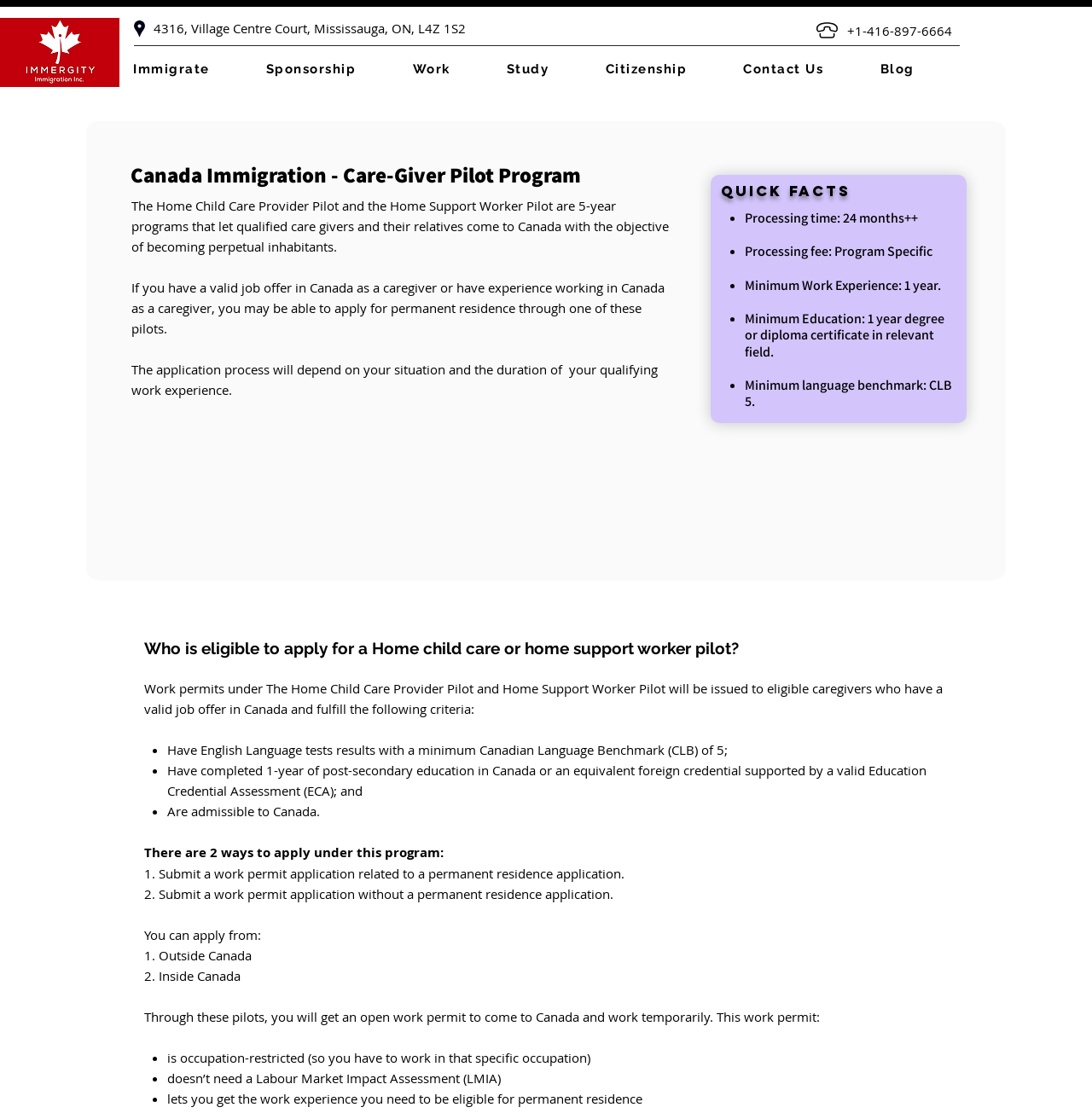Identify the bounding box coordinates of the clickable region necessary to fulfill the following instruction: "Click the '+1-416-897-6664' phone number". The bounding box coordinates should be four float numbers between 0 and 1, i.e., [left, top, right, bottom].

[0.776, 0.02, 0.872, 0.035]